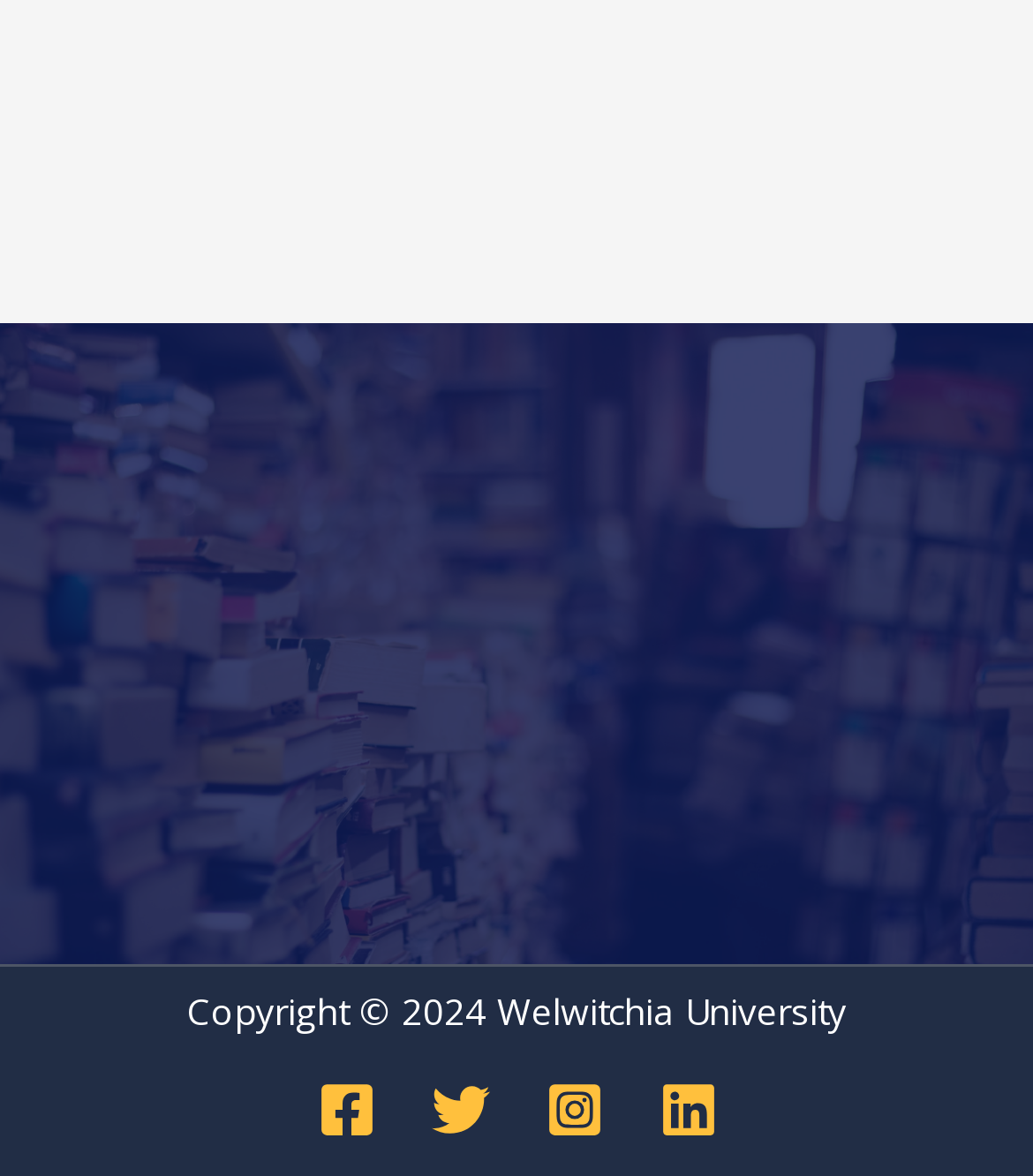What type of image is associated with the Twitter link?
Refer to the image and provide a one-word or short phrase answer.

Icon